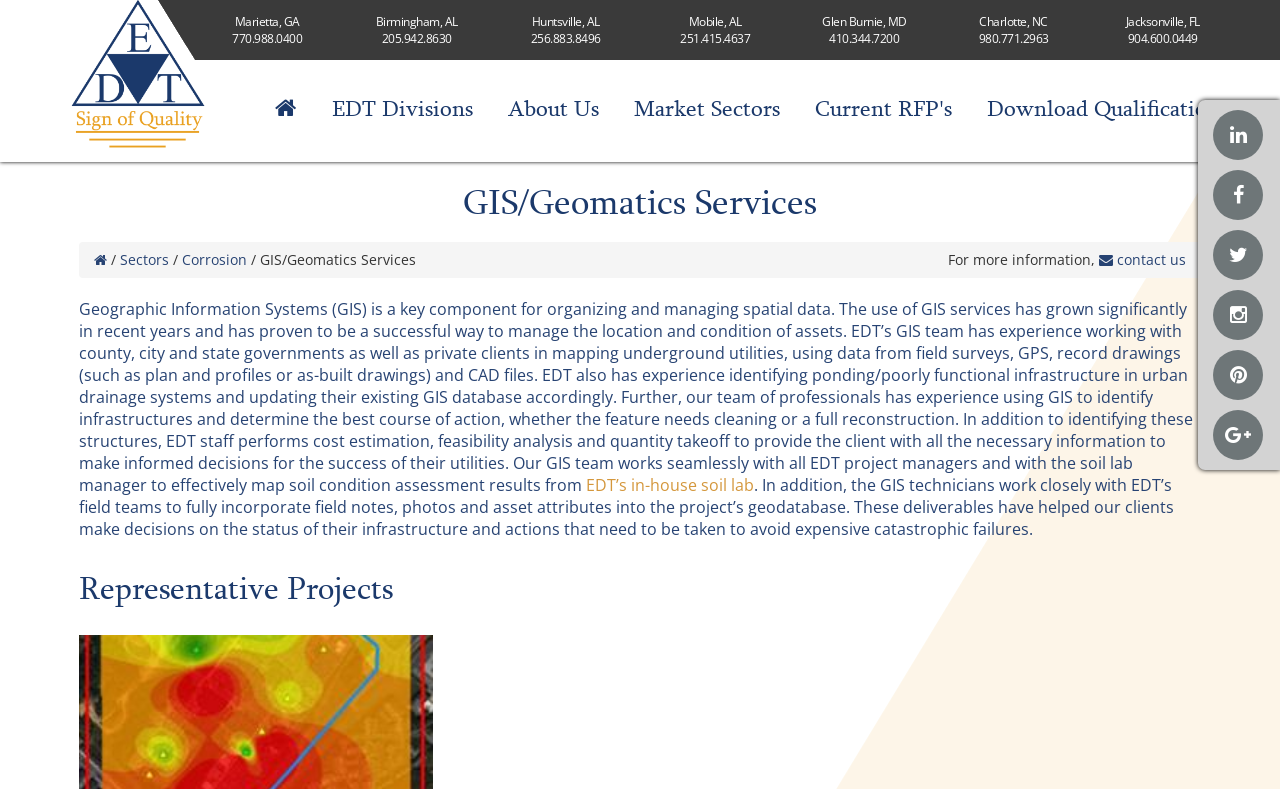Generate a thorough explanation of the webpage's elements.

The webpage is about Engineering Design Technologies (EDT), a minority-owned business headquartered in Metro Atlanta, which is a fully integrated design-build firm with expertise in design, BIM coordination. 

At the top of the page, there are seven links to different locations, including Marietta, GA, Birmingham, AL, and Charlotte, NC, which are likely the company's office locations. Below these links, there is a logo of EDT with the company name, followed by a navigation menu with links to EDT Divisions, About Us, Market Sectors, Current RFP's, and Download Qualifications.

The main content of the page is divided into two sections. The first section is about GIS/Geomatics Services, which is a key component for organizing and managing spatial data. This section describes the services provided by EDT's GIS team, including mapping underground utilities, identifying ponding/poorly functional infrastructure, and determining the best course of action for infrastructure maintenance. There are also links to EDT's in-house soil lab and a call-to-action to contact us.

The second section is about Representative Projects, which is likely a showcase of the company's past projects. There are six social media links at the bottom right corner of the page.

Throughout the page, there are several icons, including a phone icon, a folder icon, and various social media icons. The overall layout is organized, with clear headings and concise text, making it easy to navigate and understand the company's services and expertise.